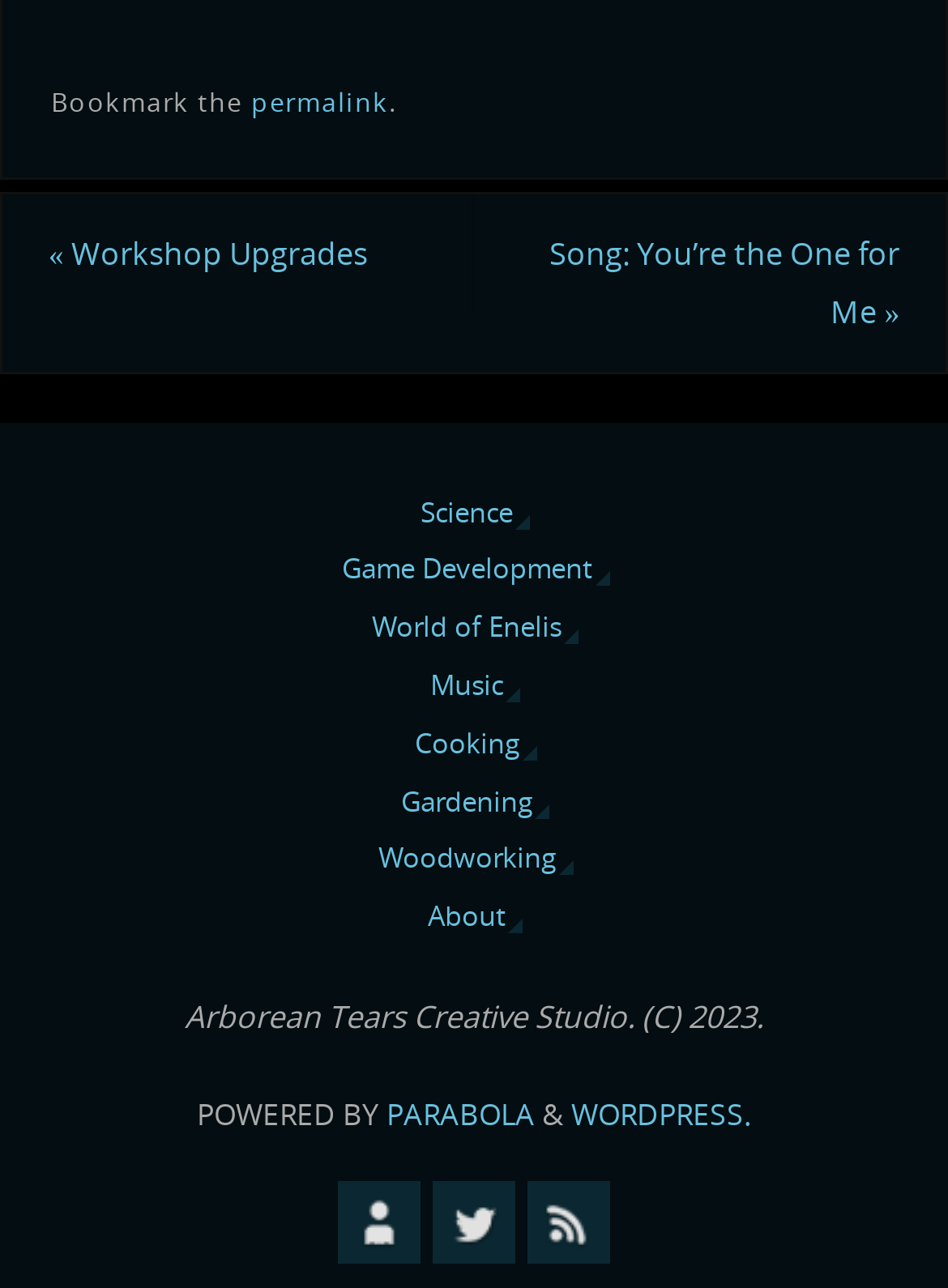Could you provide the bounding box coordinates for the portion of the screen to click to complete this instruction: "View the RSS feed"?

[0.556, 0.916, 0.644, 0.981]